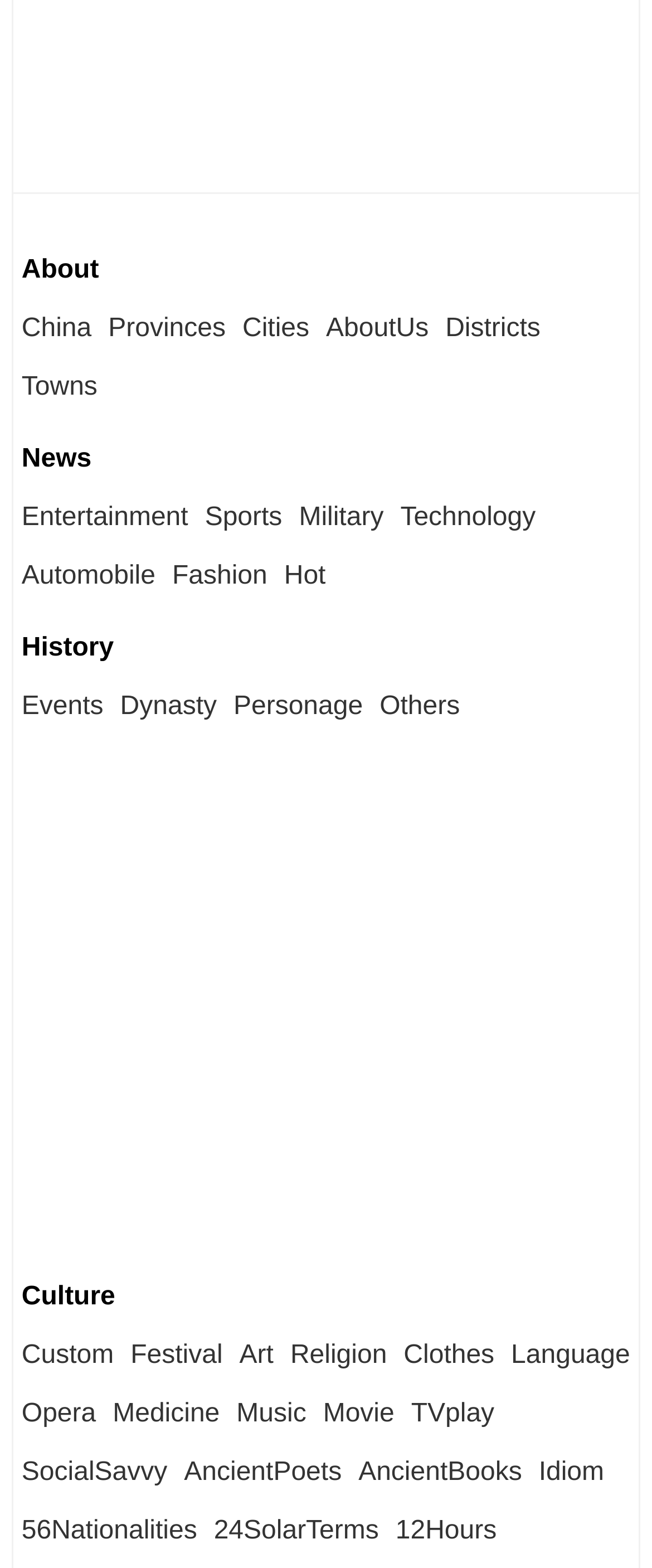How many categories are there under 'News'?
Please give a detailed answer to the question using the information shown in the image.

Under the 'News' category, there are 7 subcategories: Entertainment, Sports, Military, Technology, Automobile, Fashion, and Hot.